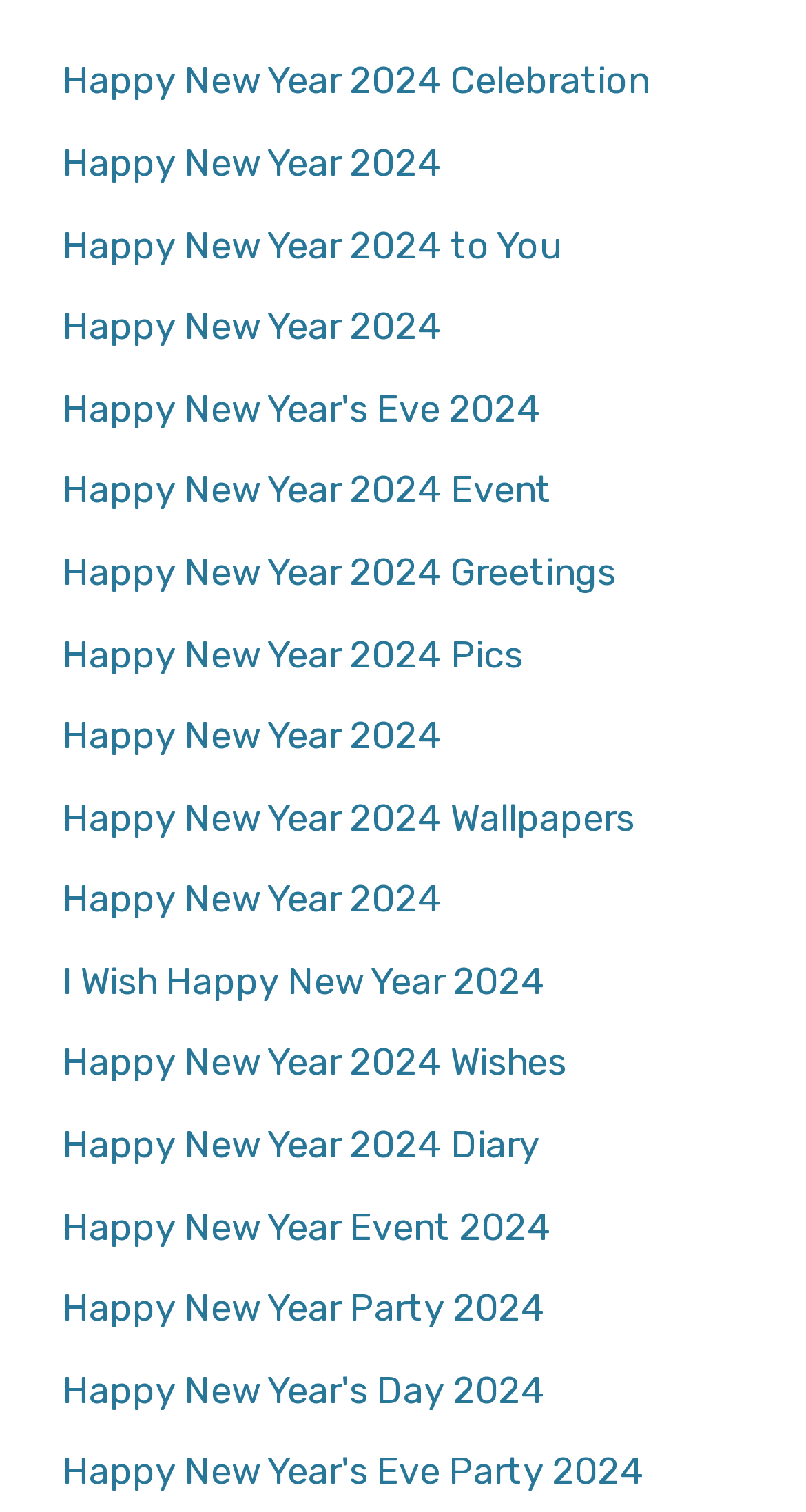Determine the bounding box coordinates of the target area to click to execute the following instruction: "Read Happy New Year 2024 Wishes."

[0.077, 0.688, 0.703, 0.718]